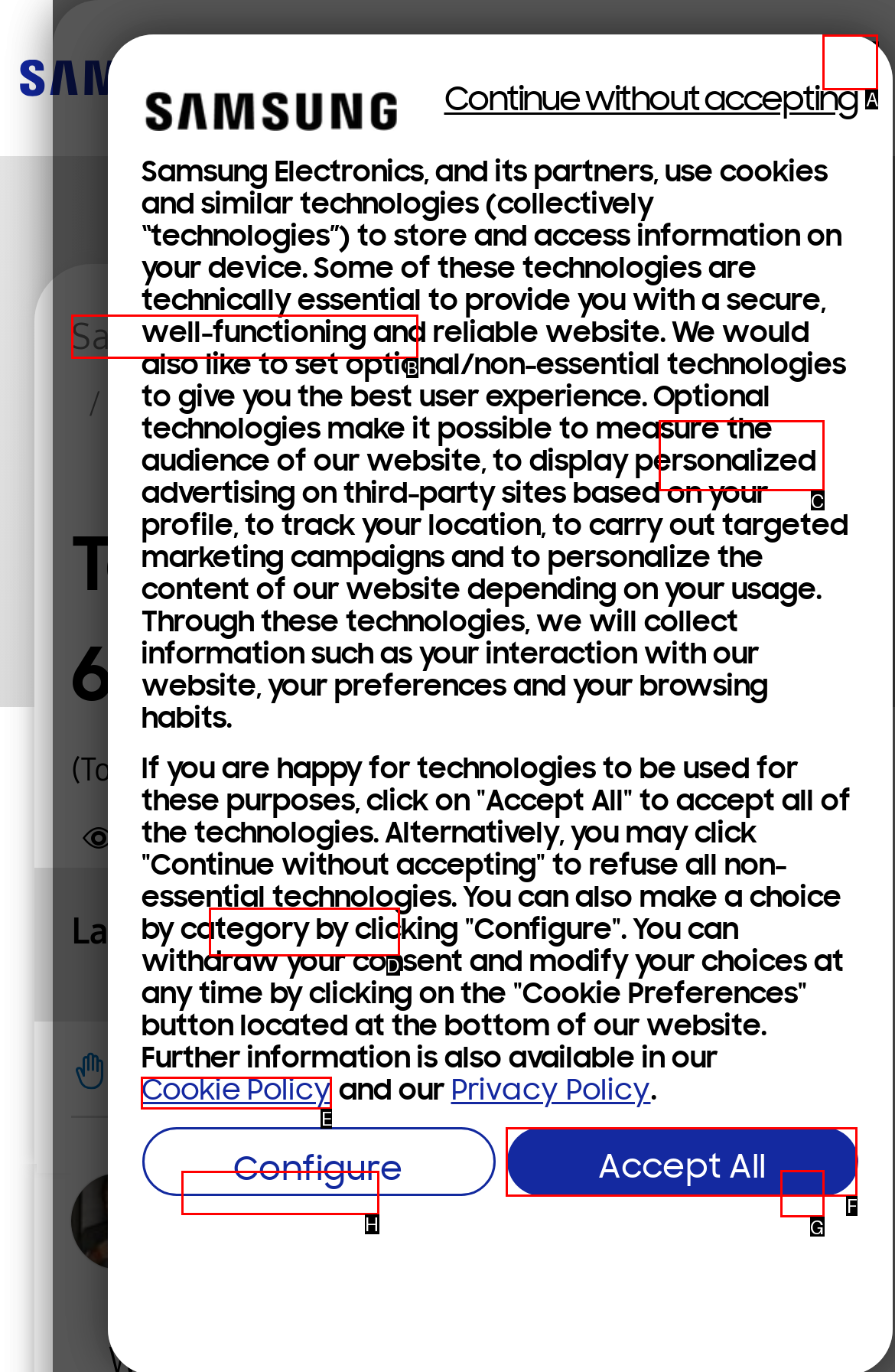Please determine which option aligns with the description: Dennycrane. Respond with the option’s letter directly from the available choices.

H